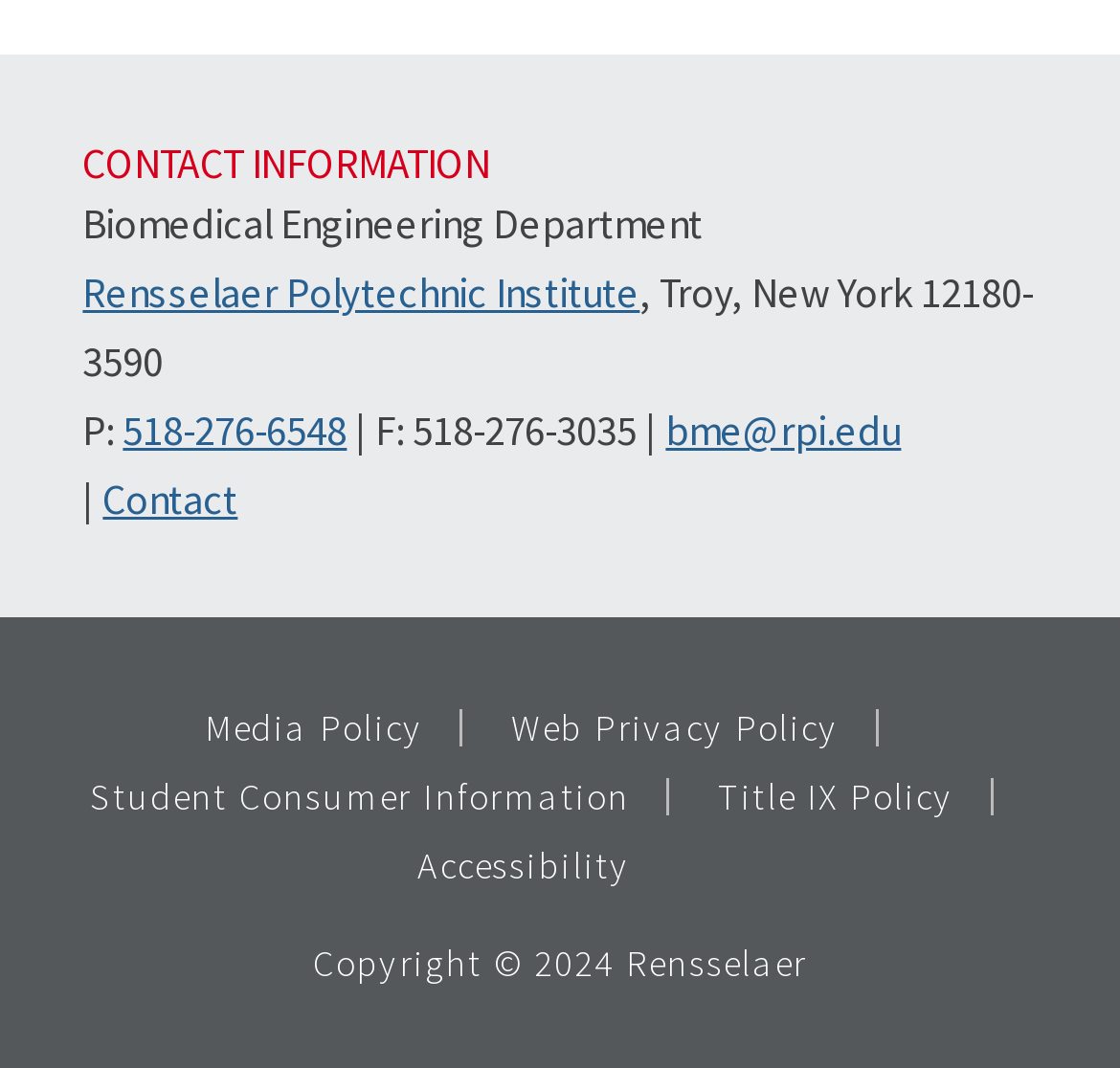What is the department's phone number?
Look at the image and construct a detailed response to the question.

The phone number can be found in the contact information section, where it is listed as 'P: 518-276-6548'.